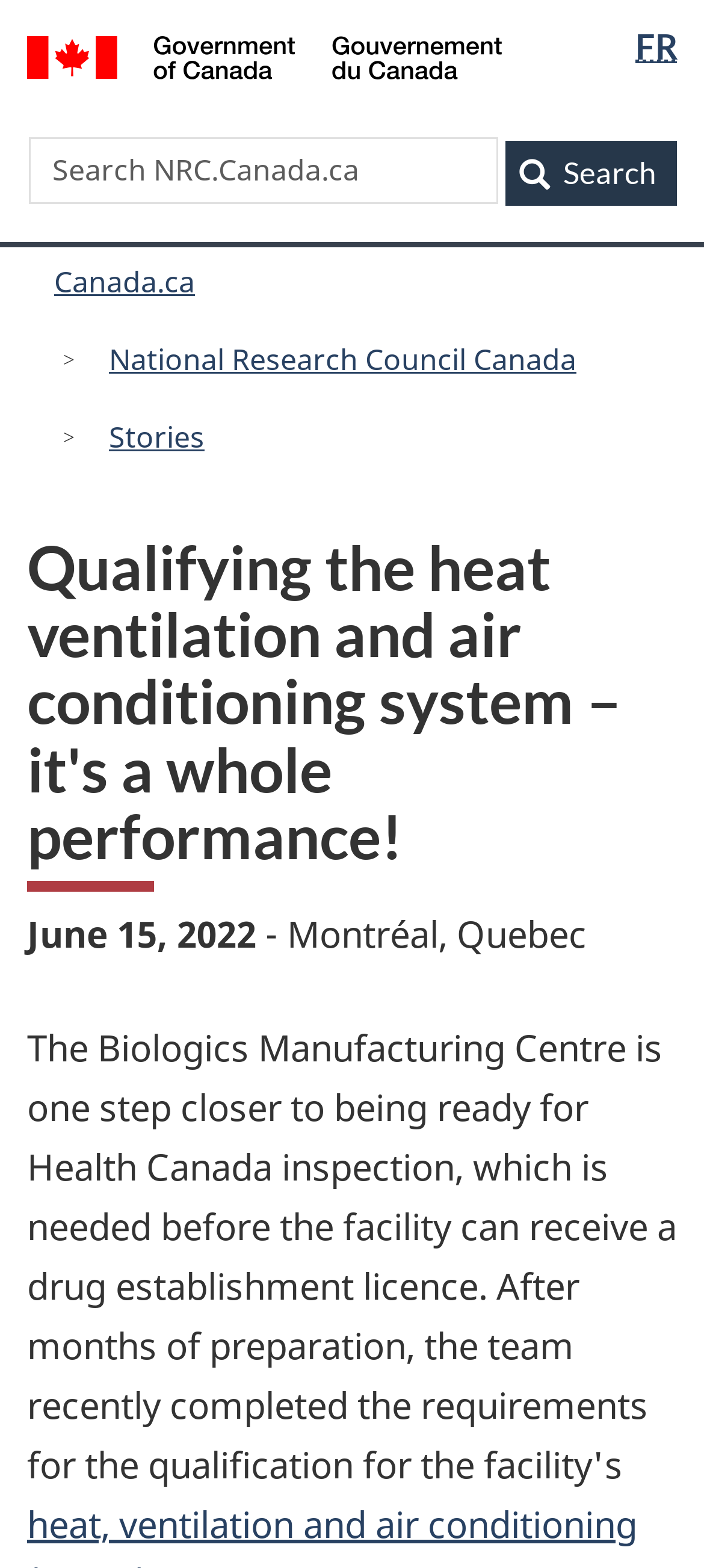Locate the bounding box coordinates of the clickable area needed to fulfill the instruction: "Go to Stories".

[0.129, 0.26, 0.316, 0.297]